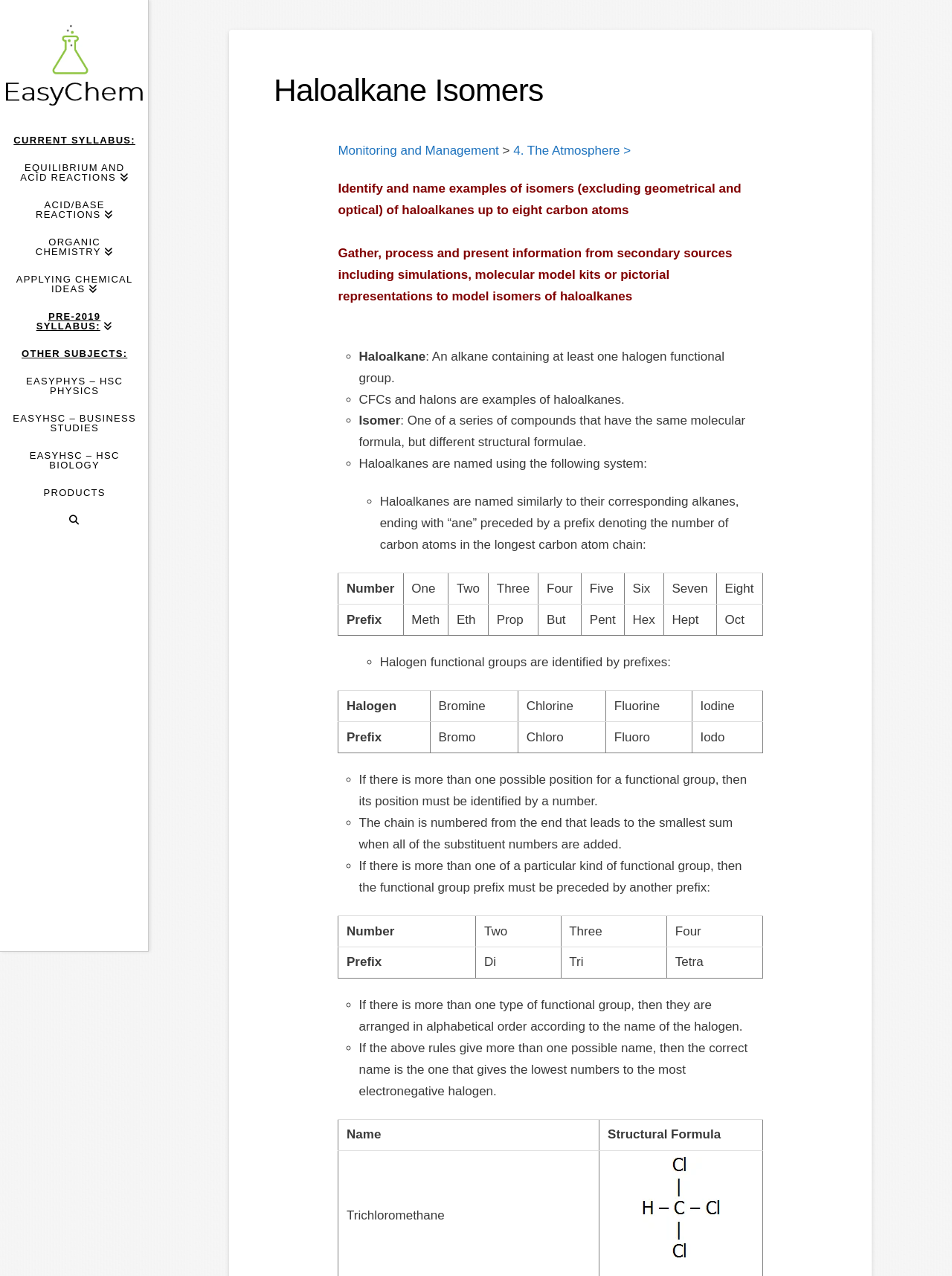Determine the bounding box coordinates of the element's region needed to click to follow the instruction: "Click on the 'EasyChem Australia' link". Provide these coordinates as four float numbers between 0 and 1, formatted as [left, top, right, bottom].

[0.0, 0.017, 0.155, 0.085]